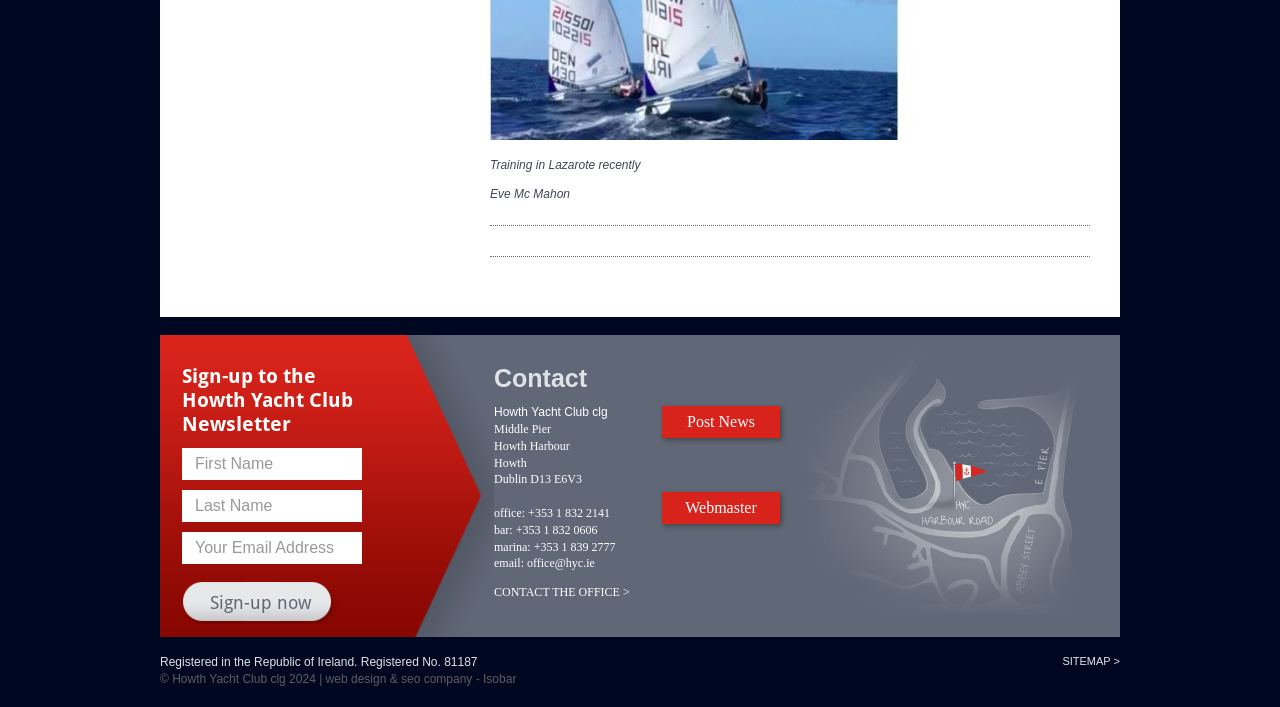Find the bounding box coordinates of the element to click in order to complete the given instruction: "Enter first name."

[0.152, 0.643, 0.213, 0.667]